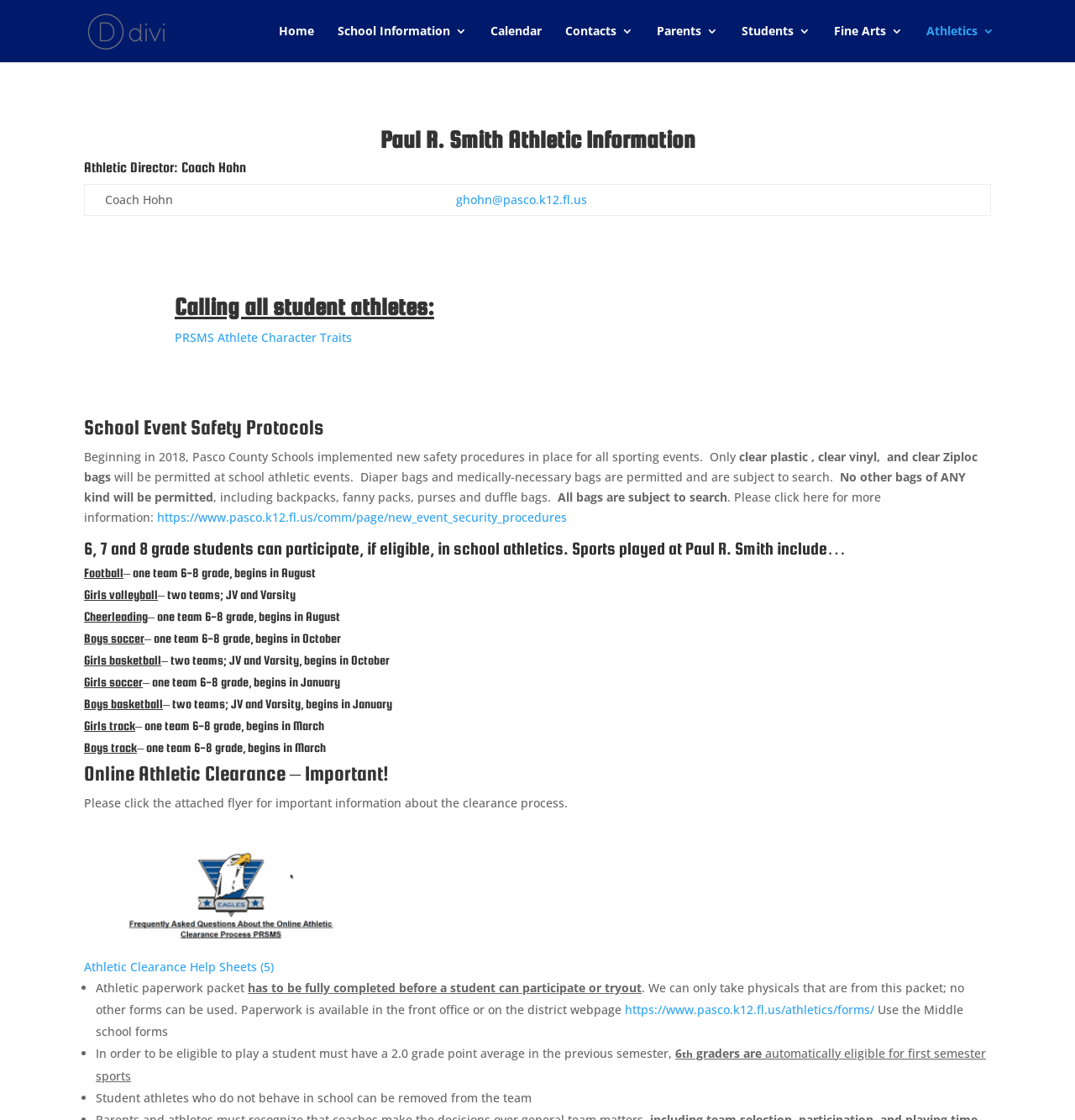Give a concise answer using one word or a phrase to the following question:
What sports are played at Paul R. Smith Middle School?

Football, volleyball, cheerleading, soccer, basketball, track